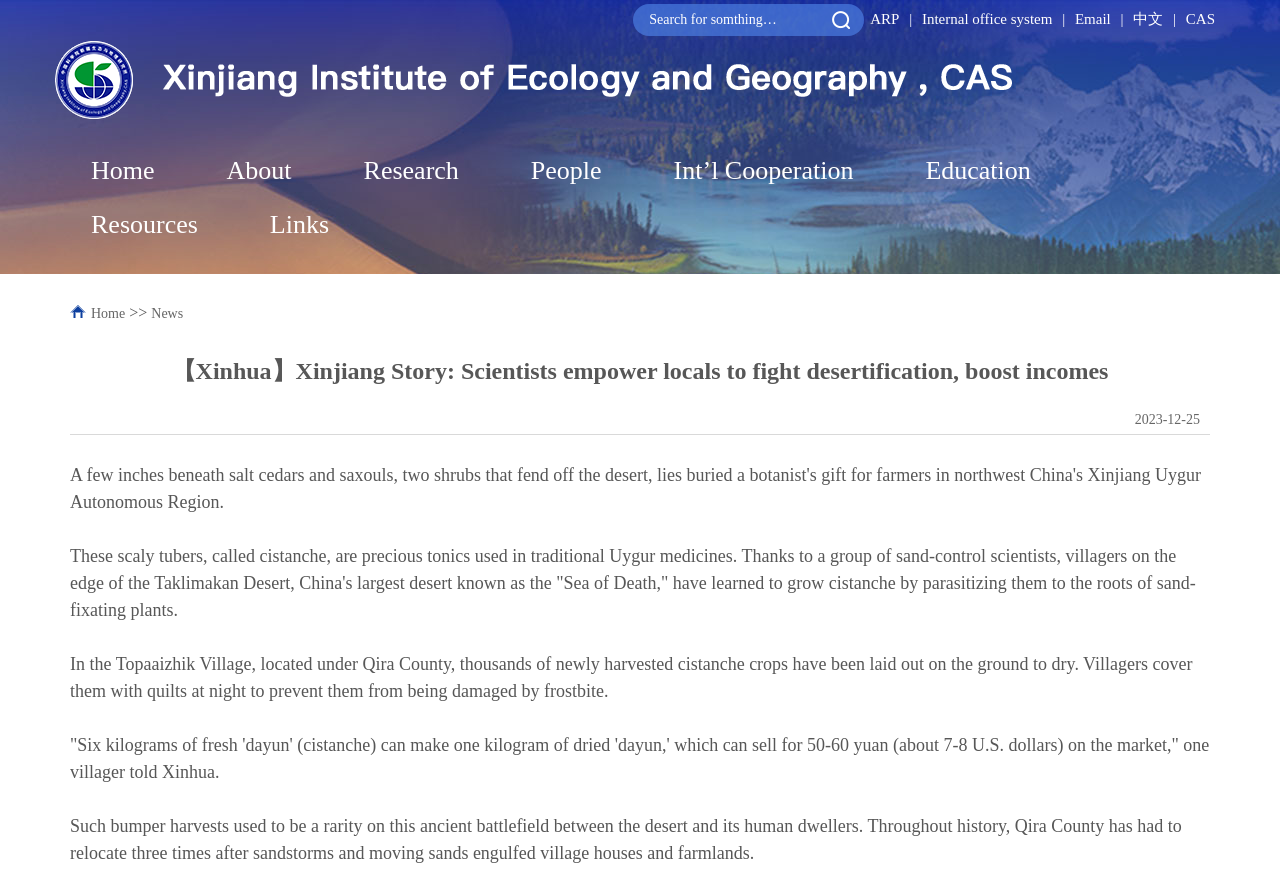Convey a detailed summary of the webpage, mentioning all key elements.

The webpage appears to be a news article from the Xinjiang Institute of Ecology and Geography, Chinese Academy of Sciences. At the top, there is a search bar with a placeholder text "Search for something…" and a button next to it. To the right of the search bar, there are several links, including "ARP", "Internal office system", "Email", "中文", and "CAS", separated by vertical lines.

Below the top section, there is a large banner image that spans almost the entire width of the page. Below the banner, there is a navigation menu with links to "Home", "About", "Research", "People", "Int’l Cooperation", "Education", "Resources", and "Links".

The main content of the page is a news article with a heading "【Xinhua】Xinjiang Story: Scientists empower locals to fight desertification, boost incomes" and a subheading with the date "2023-12-25". The article consists of several paragraphs of text, with images likely embedded within the text, although they are not explicitly described in the accessibility tree.

The article appears to be about scientists helping villagers in the Taklimakan Desert to grow a type of tonic called cistanche, which is used in traditional Uygur medicine. The villagers have learned to grow cistanche by parasitizing them to the roots of sand-fixating plants, and the article describes the process of harvesting and drying the cistanche crops. The article also mentions the economic benefits of the cistanche harvests and the history of the region's struggles with desertification.